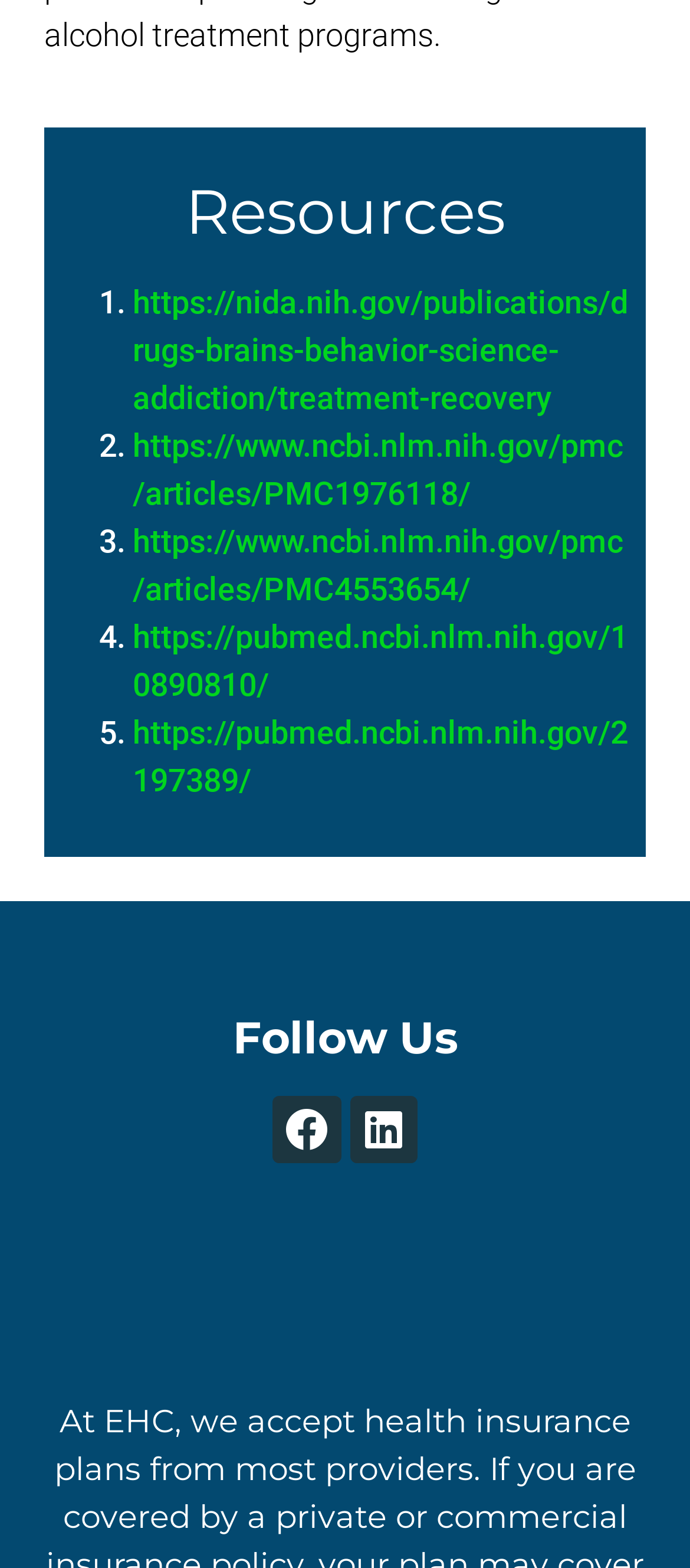What is the fifth resource listed? Refer to the image and provide a one-word or short phrase answer.

PubMed article